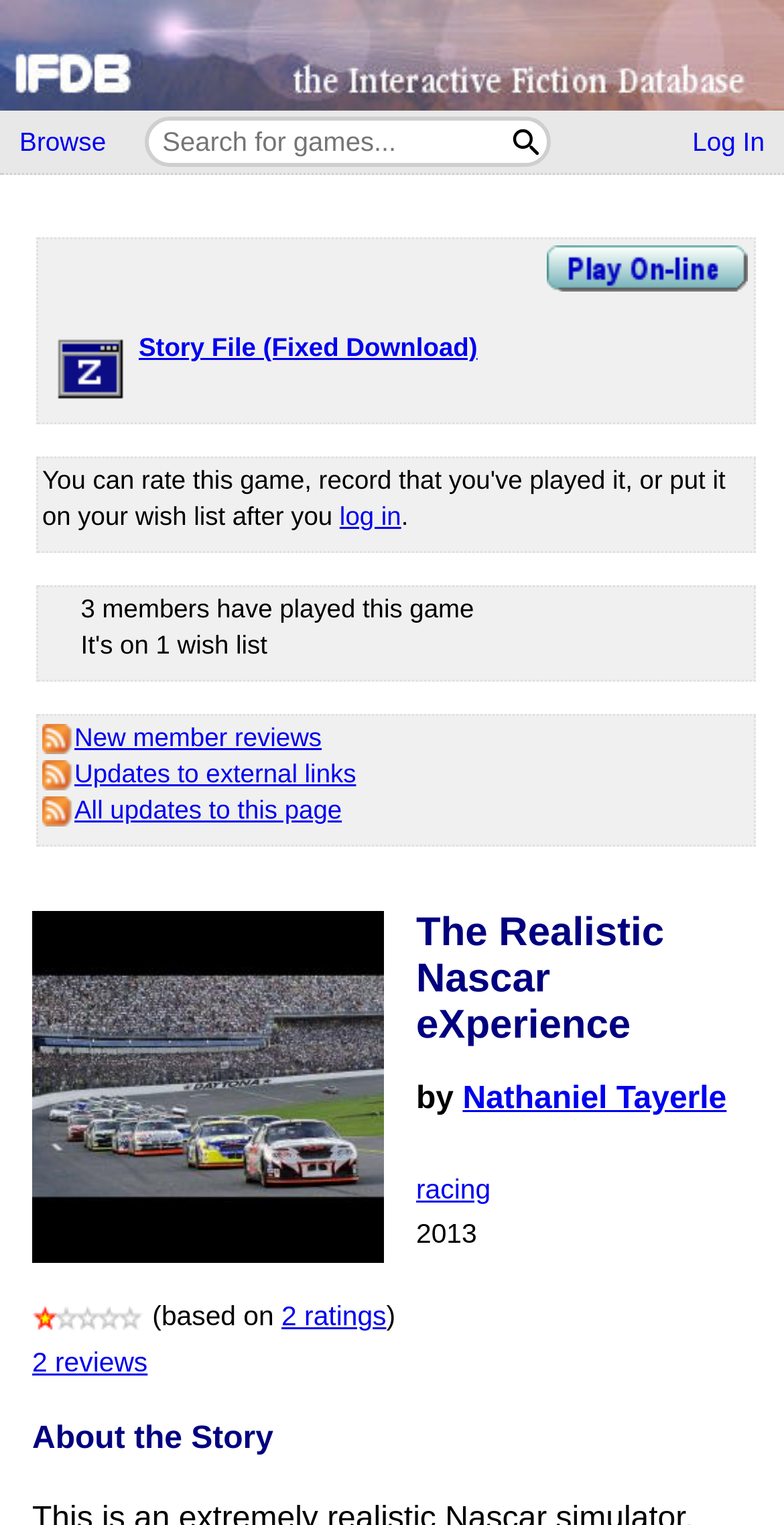Please provide a comprehensive answer to the question based on the screenshot: What is the author of this game?

I found this information in the LayoutTable with the heading 'The Realistic Nascar eXperience'. This table is located near the top of the webpage, and it provides information about the game's title, author, and genre.